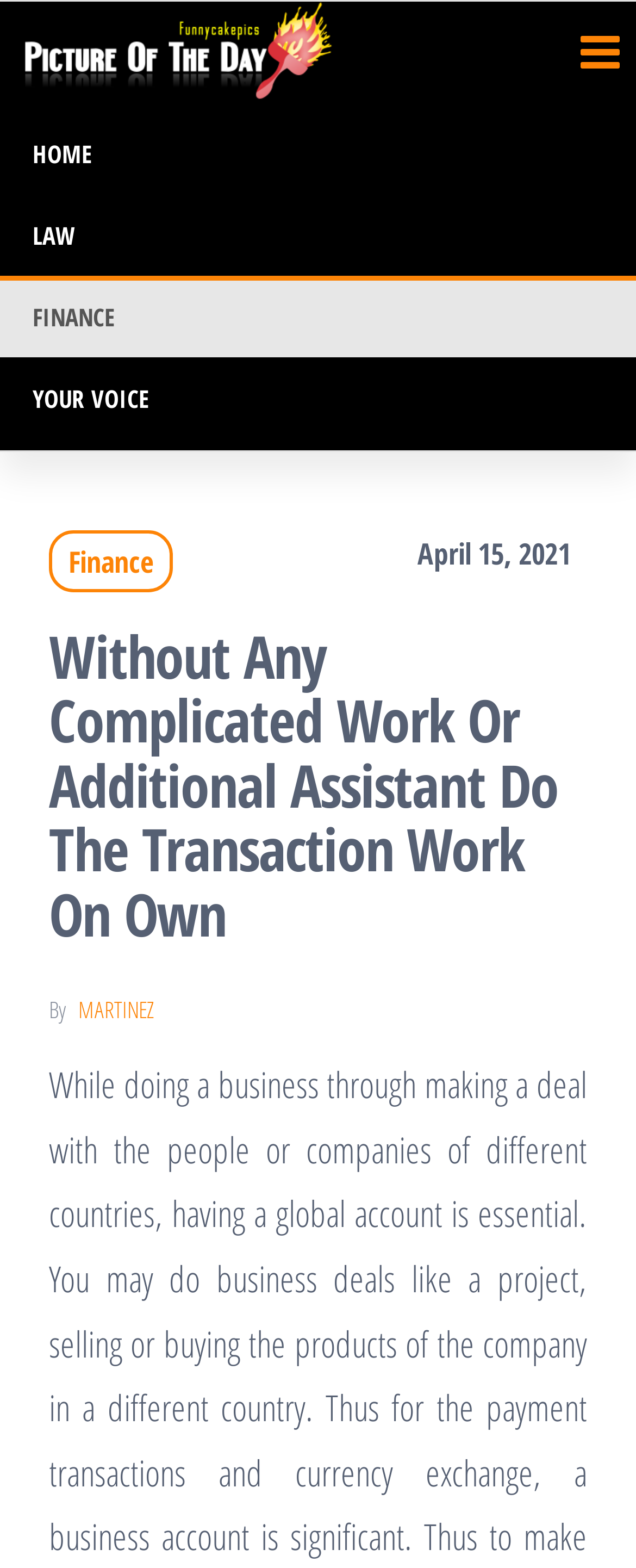What is the name of the website?
Look at the screenshot and give a one-word or phrase answer.

Funnycakepics